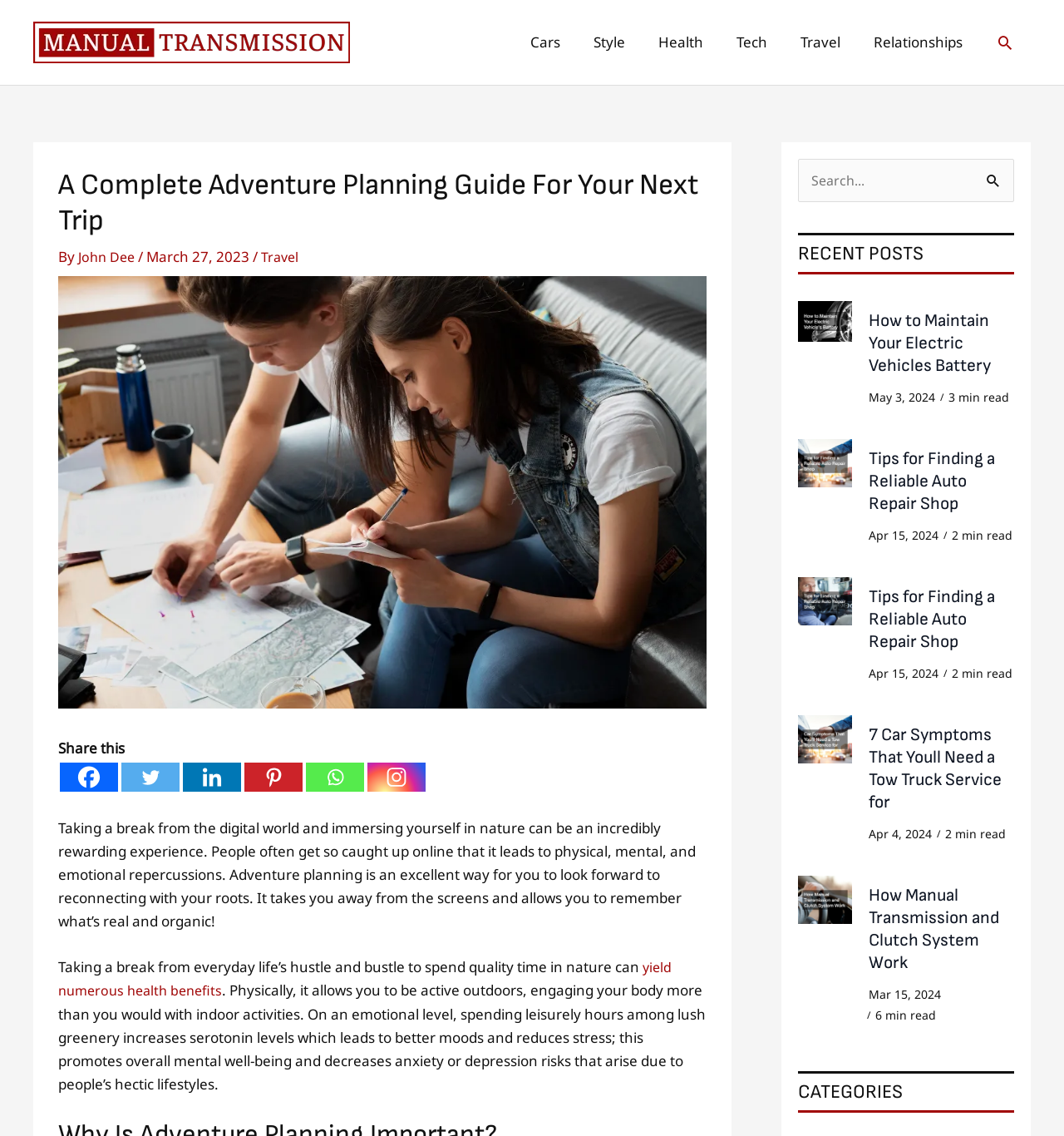Please find the bounding box coordinates of the element that must be clicked to perform the given instruction: "Click the 'Search icon link'". The coordinates should be four float numbers from 0 to 1, i.e., [left, top, right, bottom].

[0.936, 0.029, 0.953, 0.045]